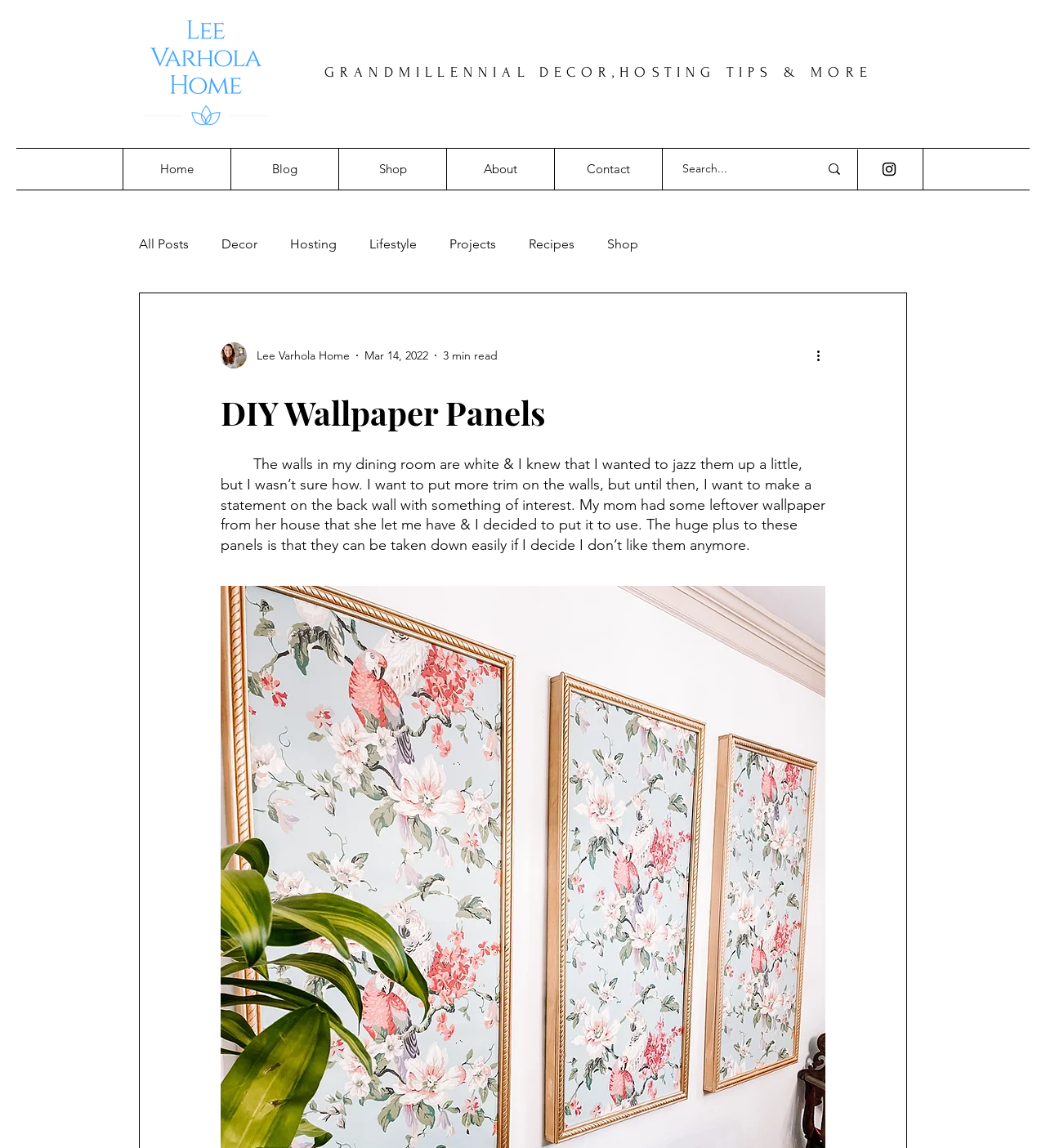Identify the bounding box coordinates for the region of the element that should be clicked to carry out the instruction: "Search for something". The bounding box coordinates should be four float numbers between 0 and 1, i.e., [left, top, right, bottom].

[0.643, 0.132, 0.812, 0.162]